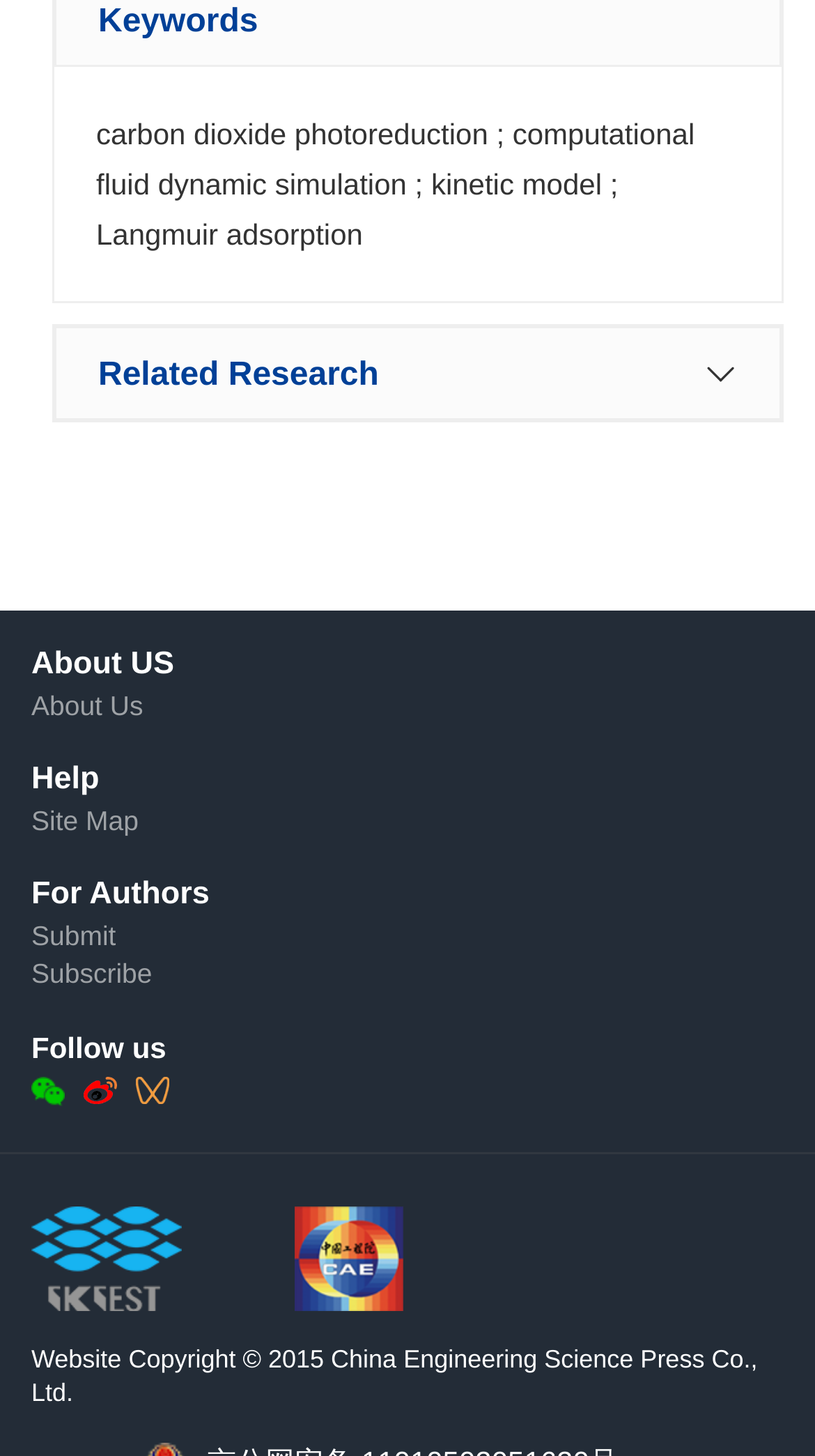Determine the bounding box coordinates for the UI element matching this description: "carbon dioxide photoreduction".

[0.118, 0.081, 0.599, 0.104]